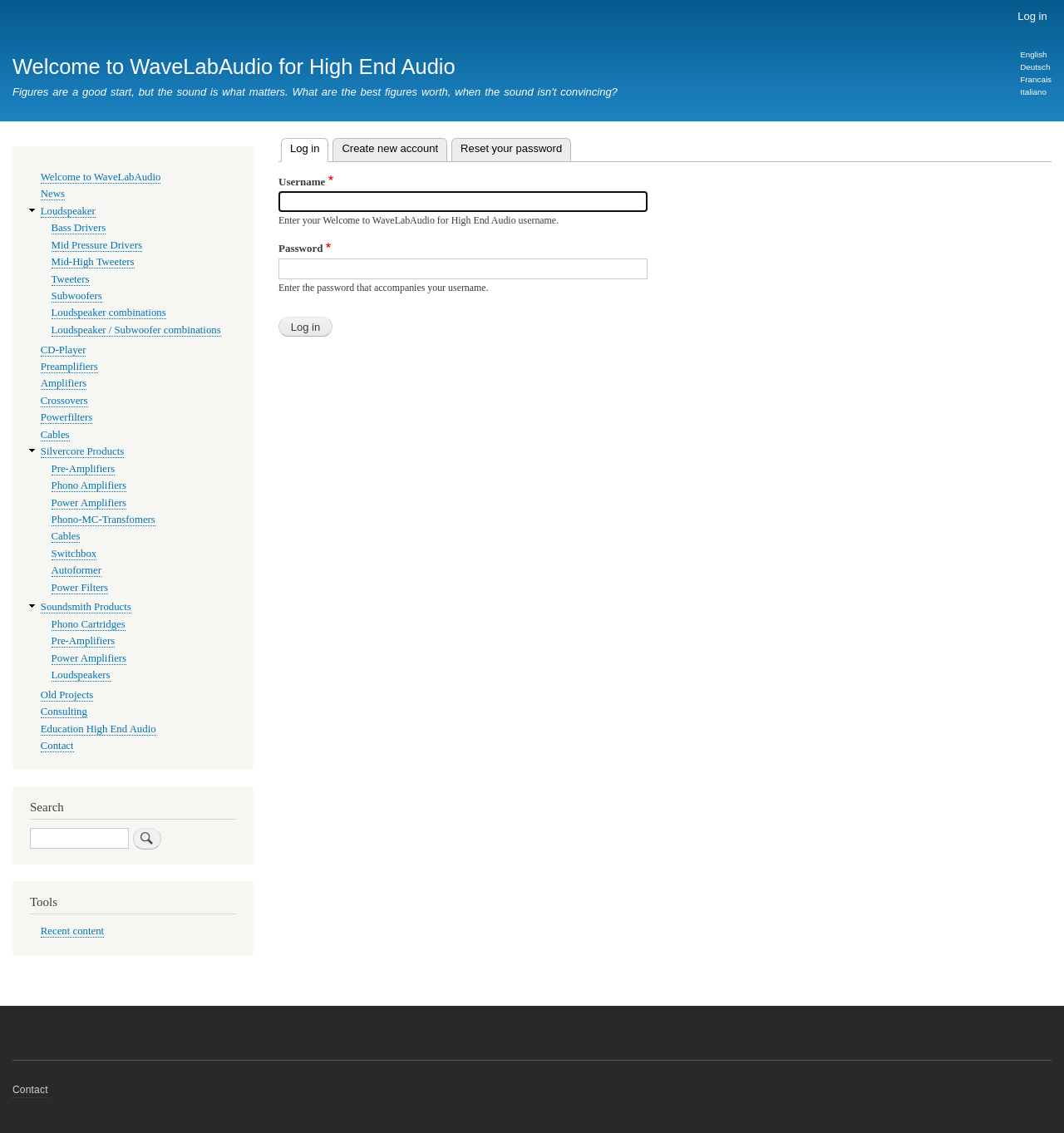Elaborate on the information and visuals displayed on the webpage.

This webpage is a login page for WaveLabAudio, a high-end audio website. At the top, there is a banner with a site header and a user account menu, which includes a "Log in" link. Below the banner, there is a main content area with a navigation menu featuring tabs, including "Log in", "Create new account", and "Reset your password". 

In the main content area, there is a login form with fields for username and password, accompanied by descriptive text and a "Log in" button. 

To the left of the main content area, there is a complementary section with a main navigation menu, which includes links to various categories such as "Welcome to WaveLabAudio", "News", "Loudspeaker", "CD-Player", and others. This menu is divided into subcategories, with some items having further sub-links. 

At the bottom of the page, there is a search box with a "Search" button, followed by a tools navigation menu with a link to "Recent content". Finally, there is a footer menu with a link to "Contact".